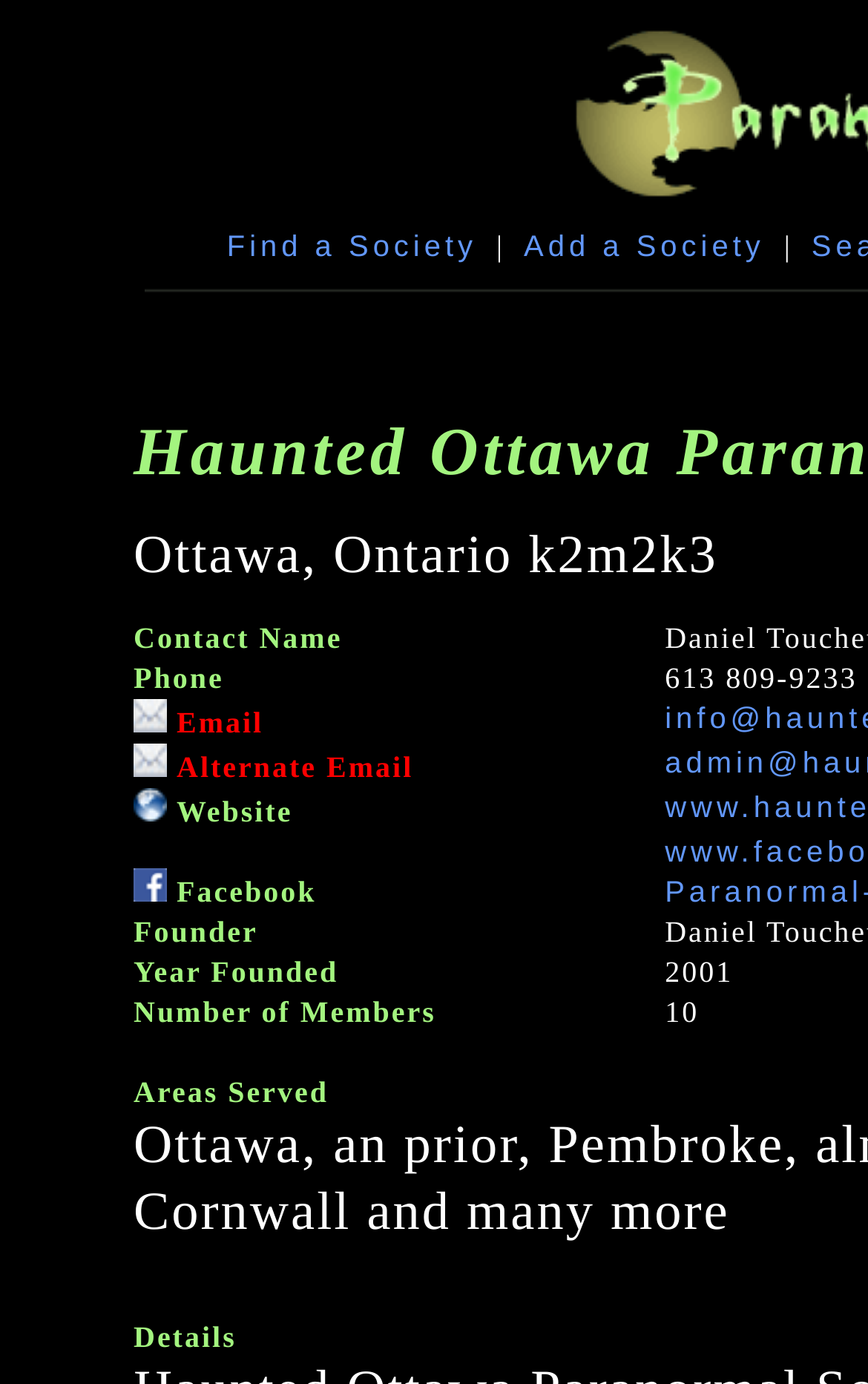What is the purpose of the 'Find a Society' link?
Please provide a comprehensive answer based on the details in the screenshot.

The 'Find a Society' link is likely a search function or directory that allows users to find paranormal societies and groups in their area, as indicated by the webpage's title and the presence of other links and table cells related to society information.